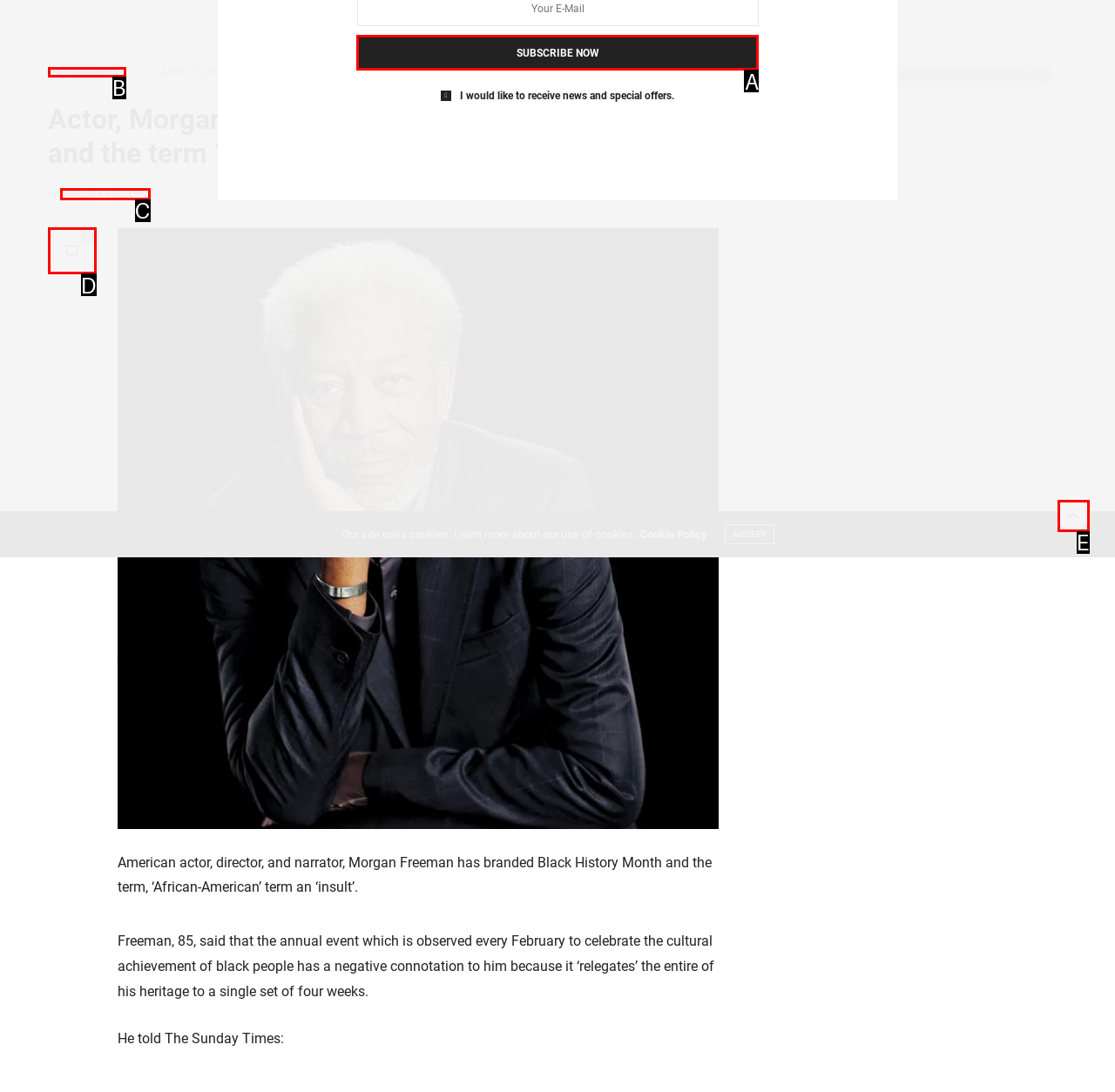From the choices given, find the HTML element that matches this description: SUBSCRIBE NOW. Answer with the letter of the selected option directly.

A